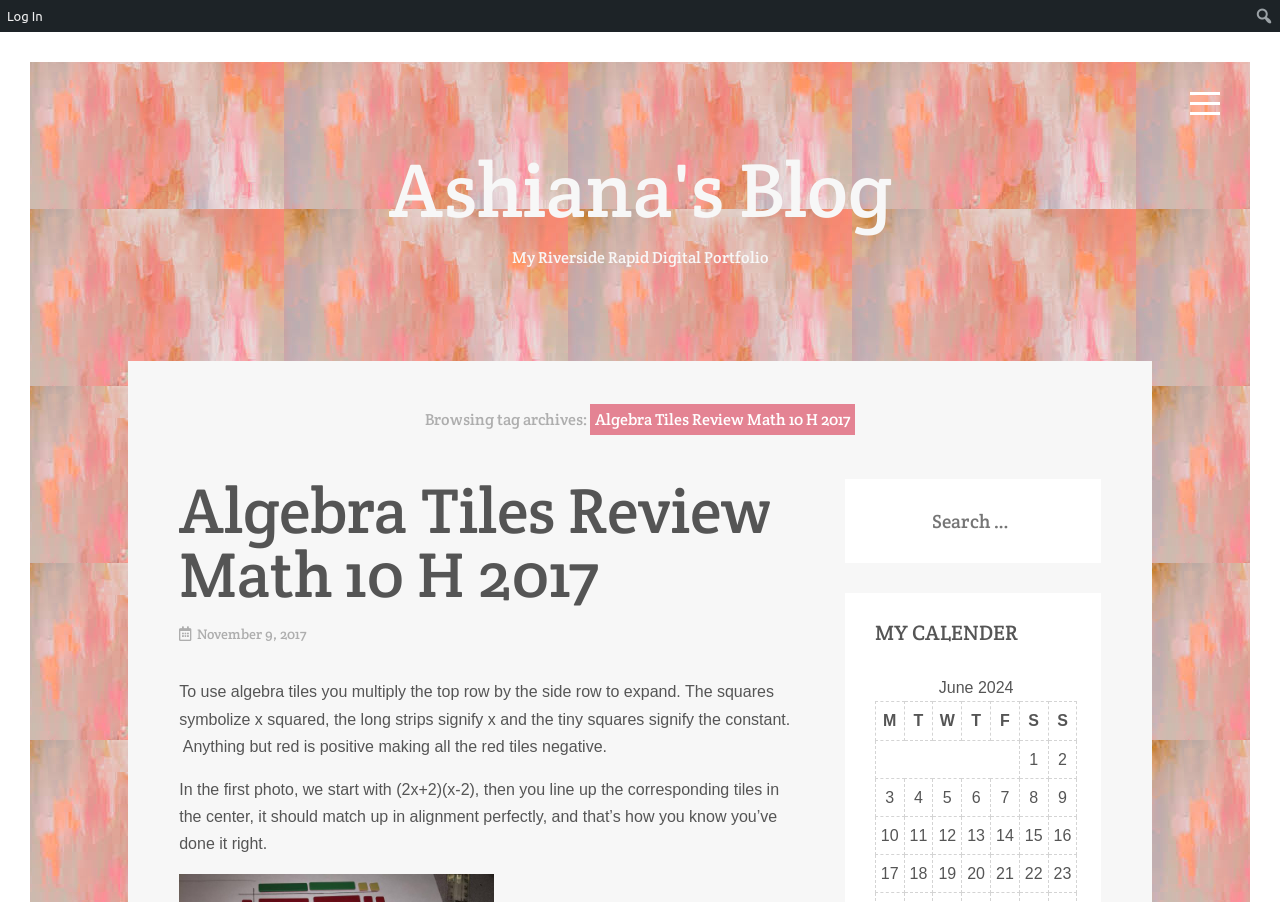Using the information from the screenshot, answer the following question thoroughly:
What is the topic of the blog post?

The topic of the blog post can be found in the heading section of the webpage, where it says 'Browsing tag archives: Algebra Tiles Review Math 10 H 2017'. This indicates that the blog post is about reviewing algebra tiles in math 10 H 2017.